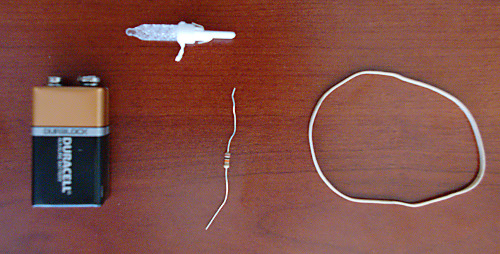What is the purpose of the resistor in the LED tester?
From the image, respond using a single word or phrase.

limits the current